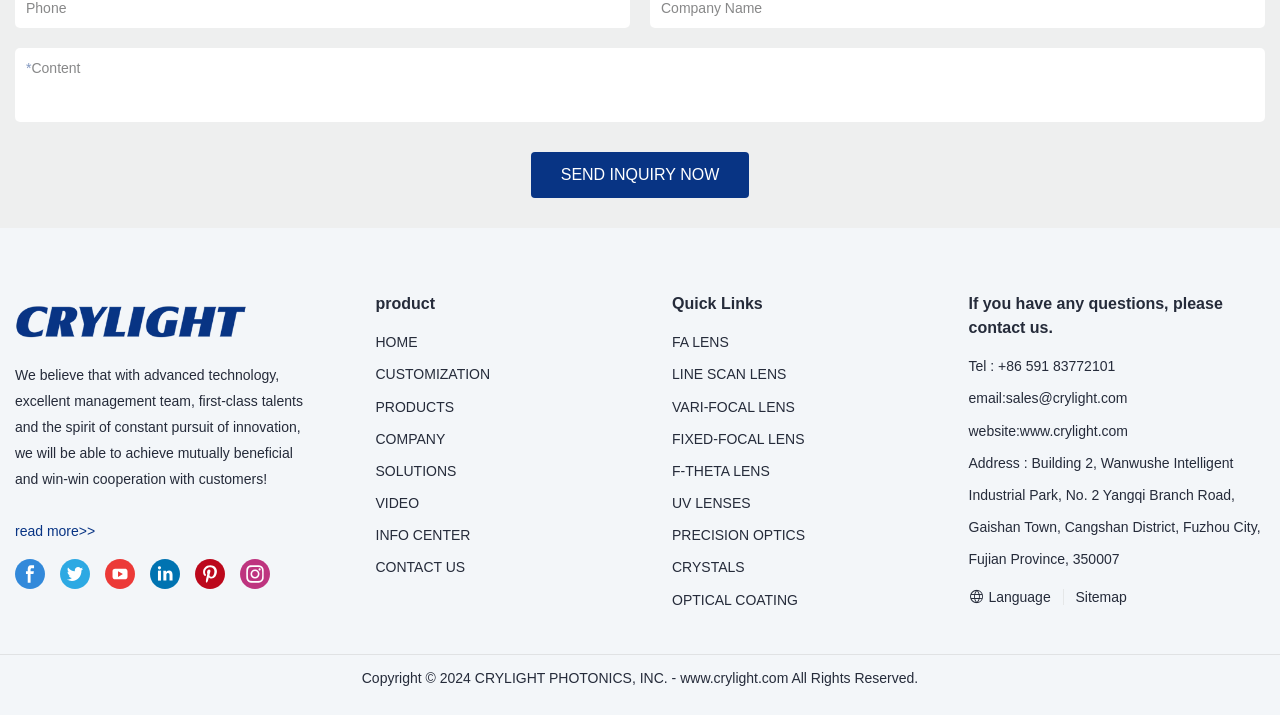Identify the bounding box coordinates of the region that needs to be clicked to carry out this instruction: "Click the read more link". Provide these coordinates as four float numbers ranging from 0 to 1, i.e., [left, top, right, bottom].

[0.012, 0.732, 0.074, 0.754]